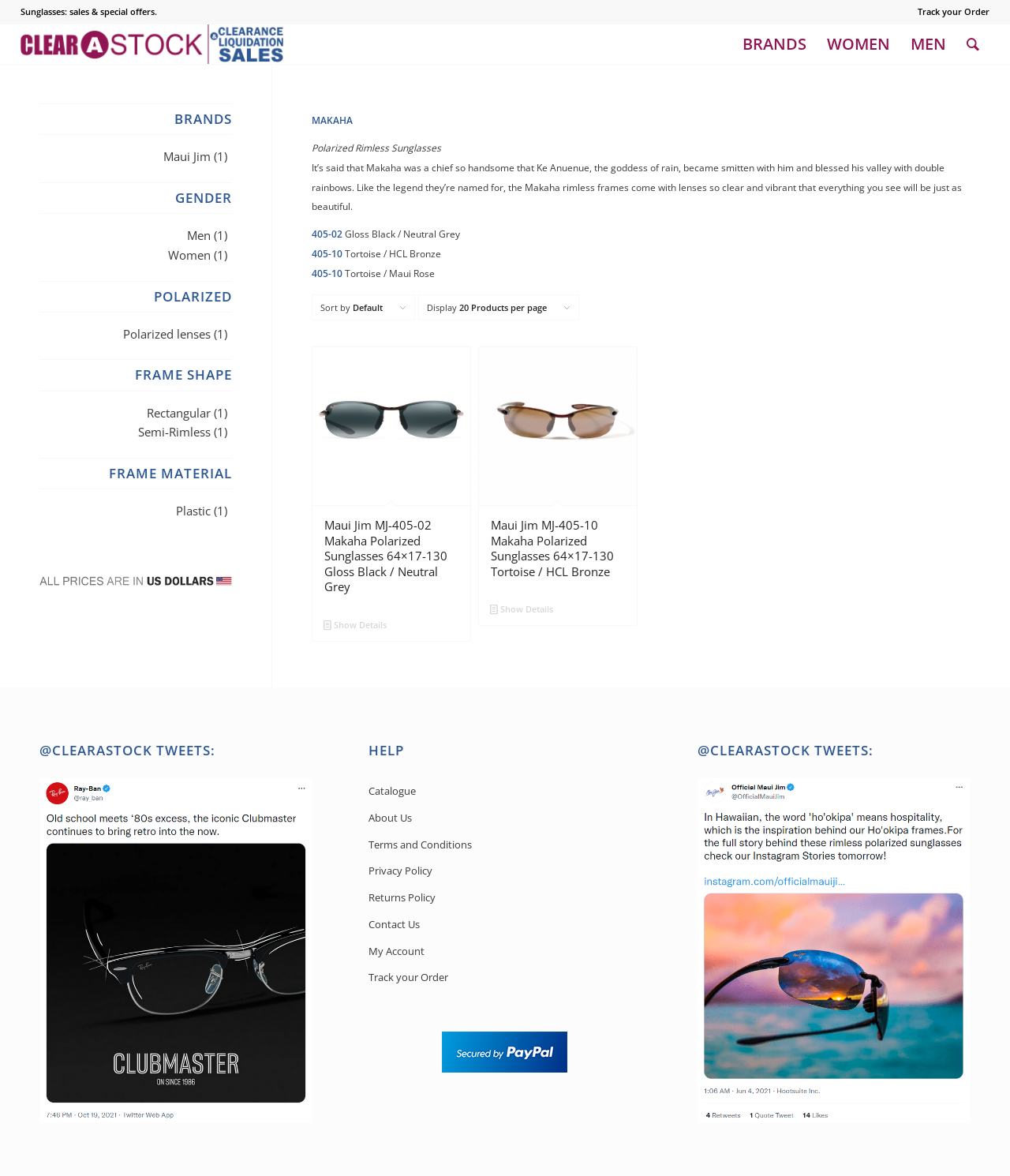Construct a thorough caption encompassing all aspects of the webpage.

This webpage is about Maui Jim Makaha Polarized Rimless Sunglasses. At the top, there is a menu with a vertical orientation, containing a menu item "Track your Order". Below the menu, there is a static text "Sunglasses: sales & special offers." followed by a link to "Clearastock: Sunglasses for Men and Women | USA" with an associated image.

On the top-right side, there are several menu items, including "BRANDS", "WOMEN", "MEN", and "Search". Below these menu items, there is a main section that takes up most of the page. In this section, there is a heading "MAKAHA" followed by a description of the sunglasses. Below the description, there are several options for the sunglasses, including "Gloss Black / Neutral Grey" and "Tortoise / HCL Bronze", each with its own image and details.

On the right side of the main section, there is a sorting option with a dropdown menu. Below the sorting option, there are two products listed, each with an image, details, and a "Show Details" link.

On the left side of the page, there is a complementary section that contains several headings, including "BRANDS", "GENDER", "POLARIZED", "FRAME SHAPE", and "FRAME MATERIAL", each with its own links and options.

At the bottom of the page, there are several links to help resources, including "Catalogue", "About Us", "Terms and Conditions", and "Contact Us". There is also a section with Twitter links and a secured by PayPal image.